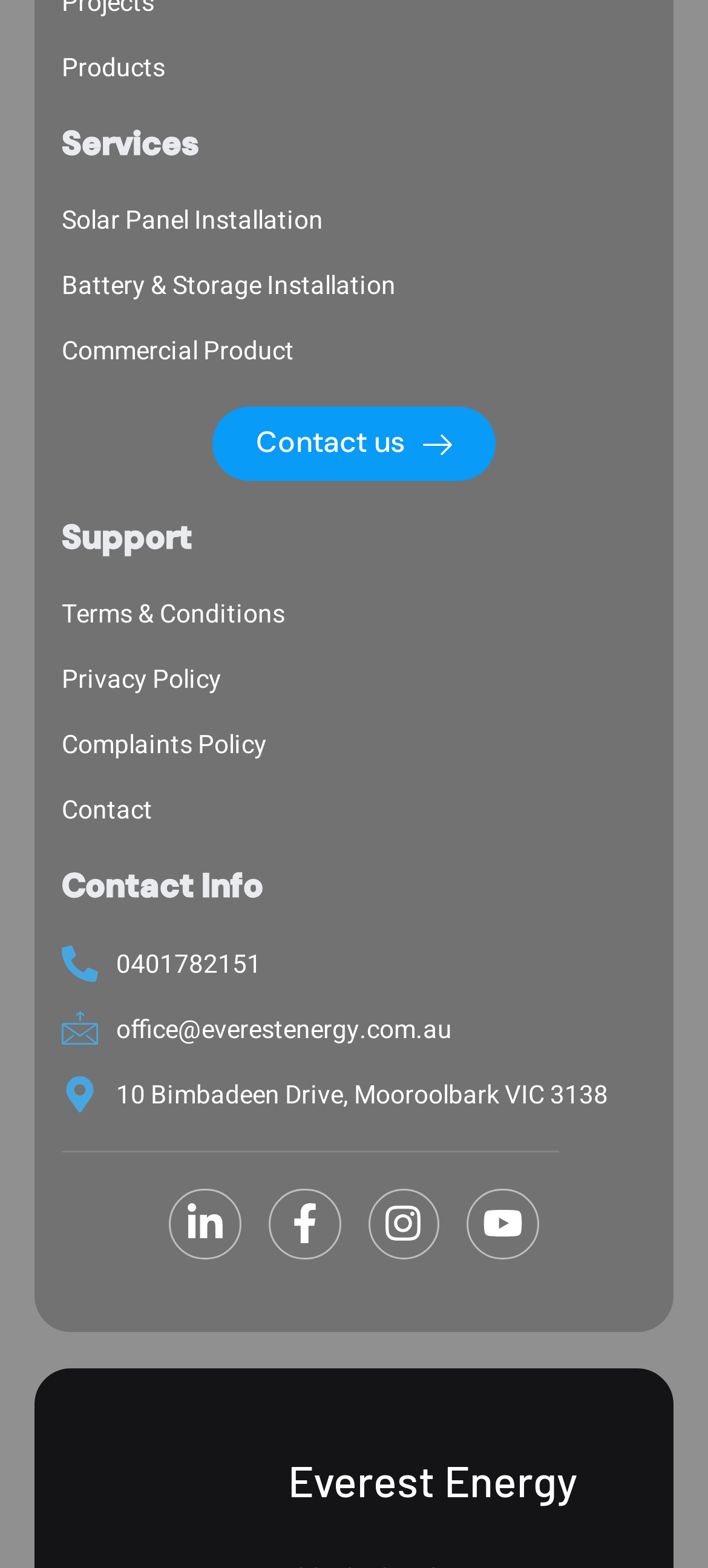Carefully examine the image and provide an in-depth answer to the question: How many links are there under 'Support'?

I counted the number of links under the 'Support' heading, which are 'Terms & Conditions', 'Privacy Policy', 'Complaints Policy', and 'Contact'. Therefore, there are 4 links under 'Support'.